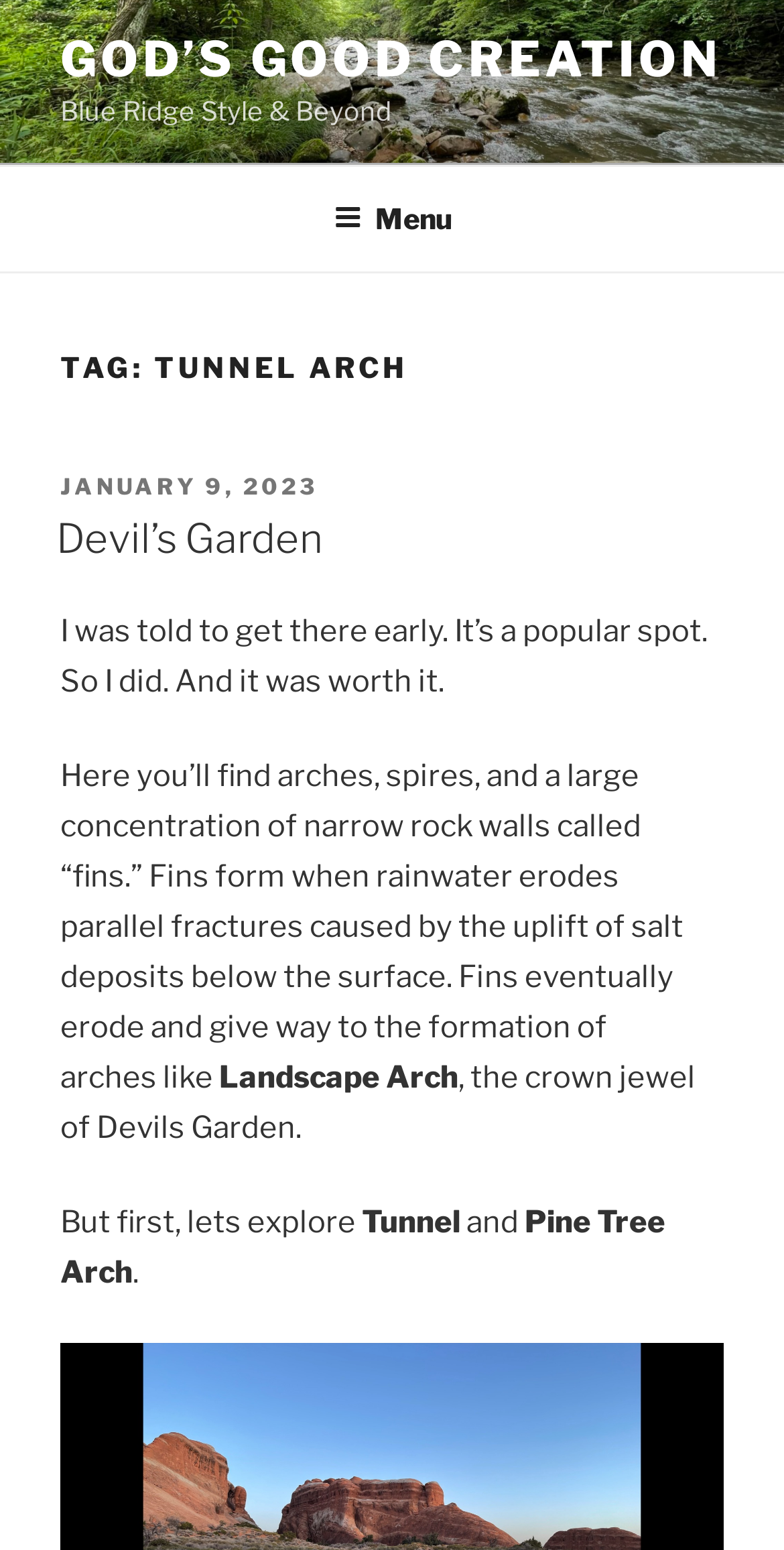What is the name of the crown jewel of Devil's Garden?
Using the image, provide a detailed and thorough answer to the question.

The article mentions 'Landscape Arch' as the crown jewel of Devil's Garden, which is a popular spot with arches, spires, and fins.